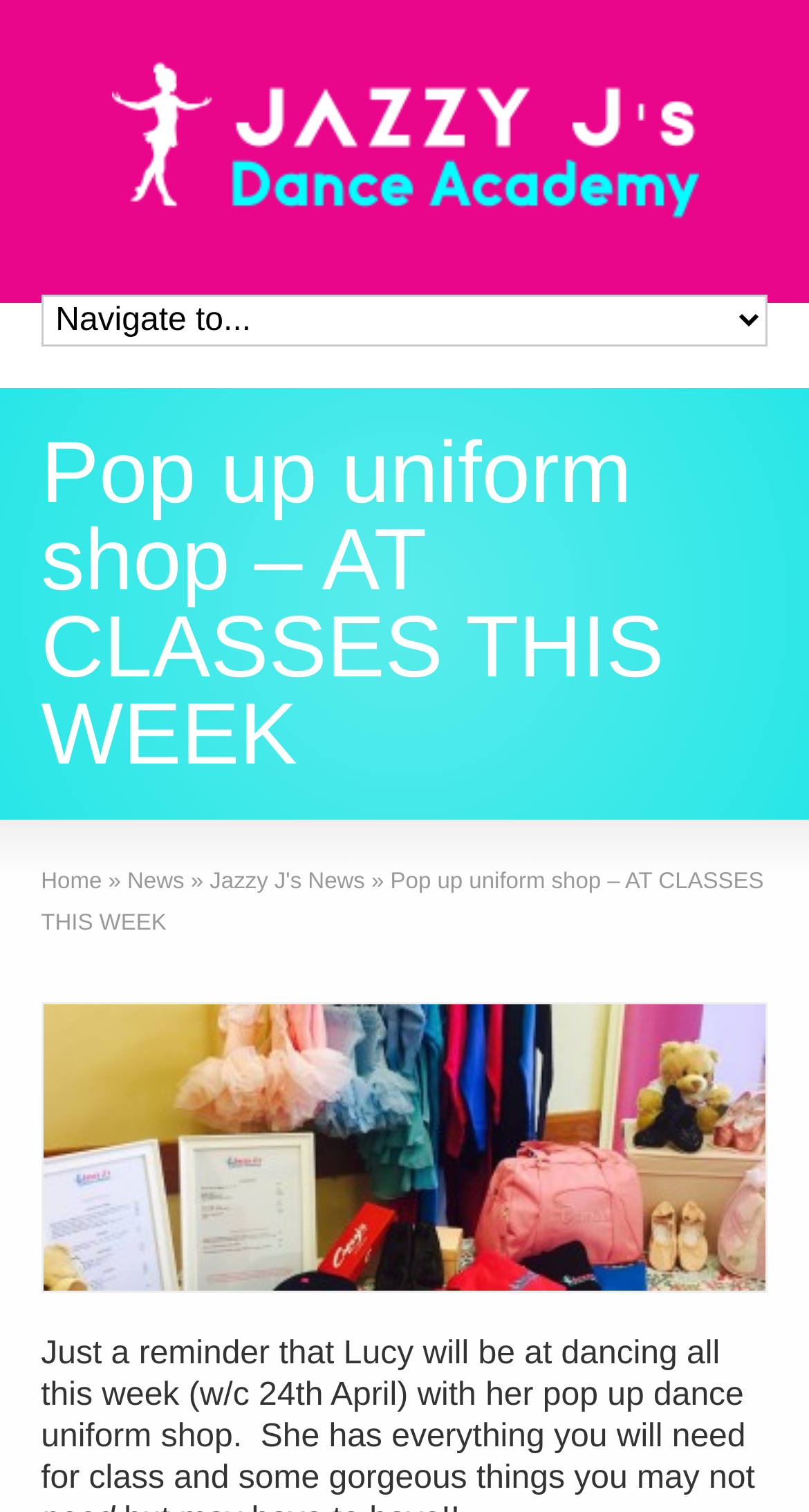Using the provided element description: "Jazzy J's News", identify the bounding box coordinates. The coordinates should be four floats between 0 and 1 in the order [left, top, right, bottom].

[0.259, 0.575, 0.451, 0.591]